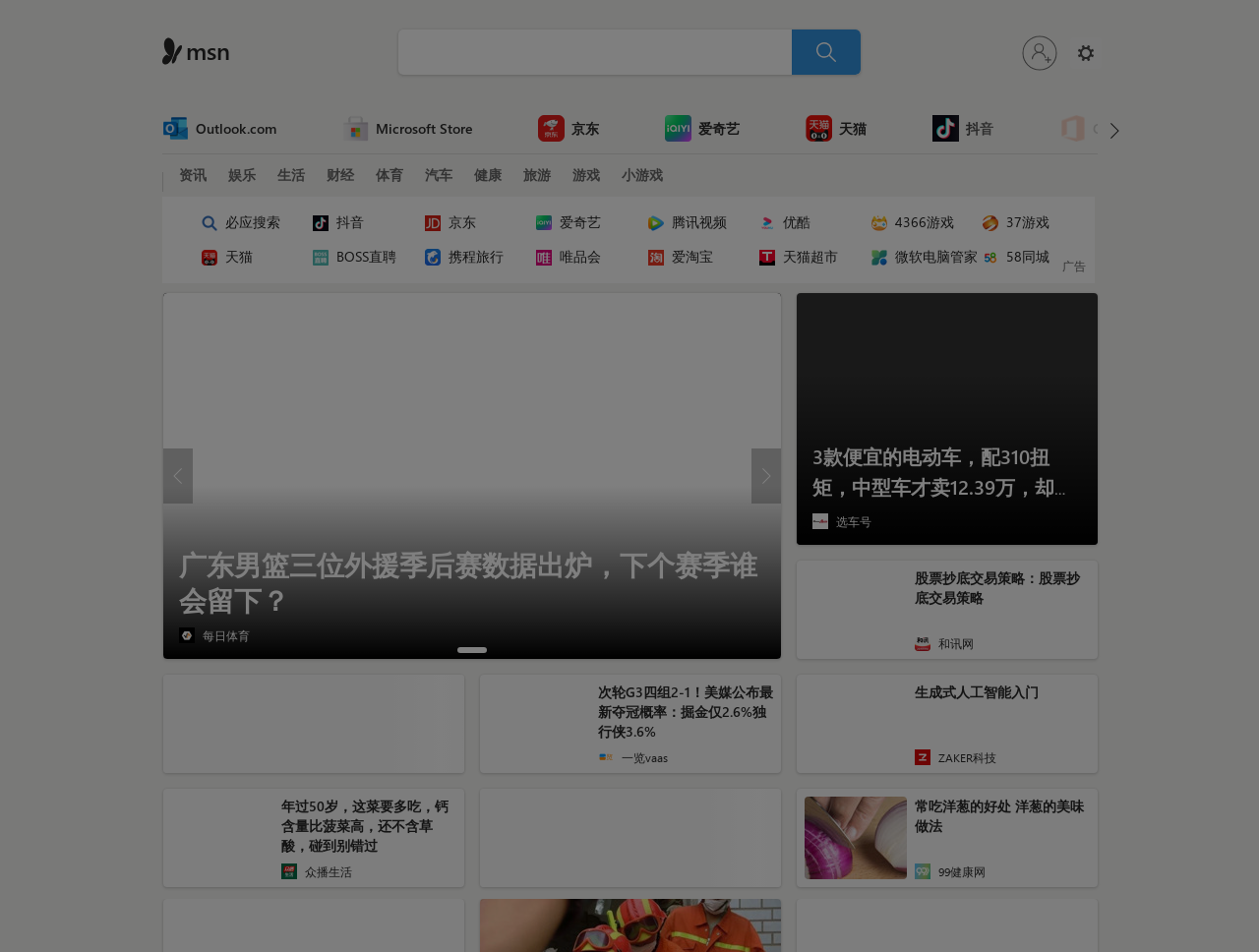Find the bounding box coordinates for the area that should be clicked to accomplish the instruction: "Click the link to download lecture notes on environmental chemistry".

None